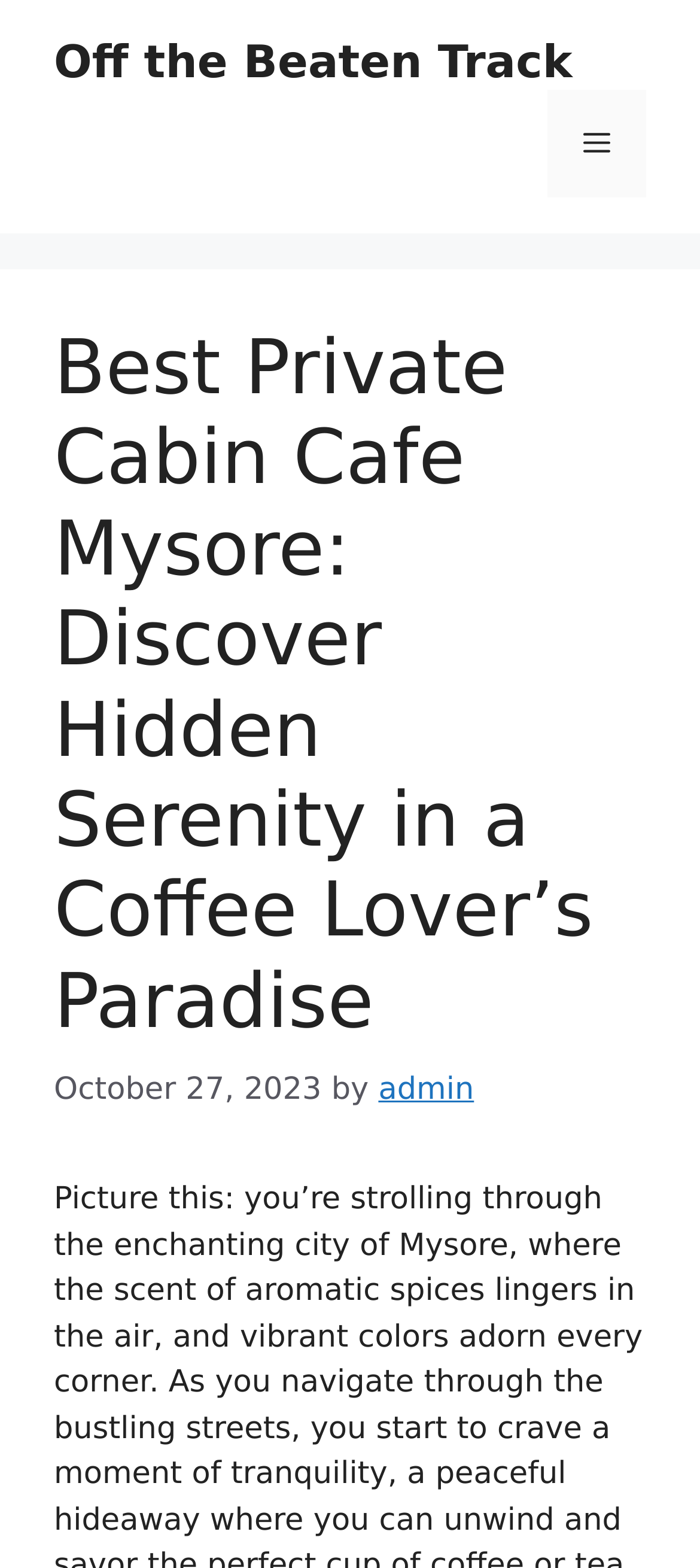Illustrate the webpage with a detailed description.

This webpage is about discovering the best private cabin cafes in Mysore, India. At the top of the page, there is a banner that spans the entire width, with a link to "Off the Beaten Track" on the left side and a mobile toggle button on the right side. The mobile toggle button is labeled as "Menu" and is not currently expanded.

Below the banner, there is a header section that occupies most of the page's width. This section contains a heading that reads "Best Private Cabin Cafe Mysore: Discover Hidden Serenity in a Coffee Lover’s Paradise". Underneath the heading, there is a timestamp indicating that the content was published on October 27, 2023, followed by the author's name, "admin", which is a clickable link.

Overall, the webpage has a clean and simple layout, with a focus on presenting information about private cabin cafes in Mysore.